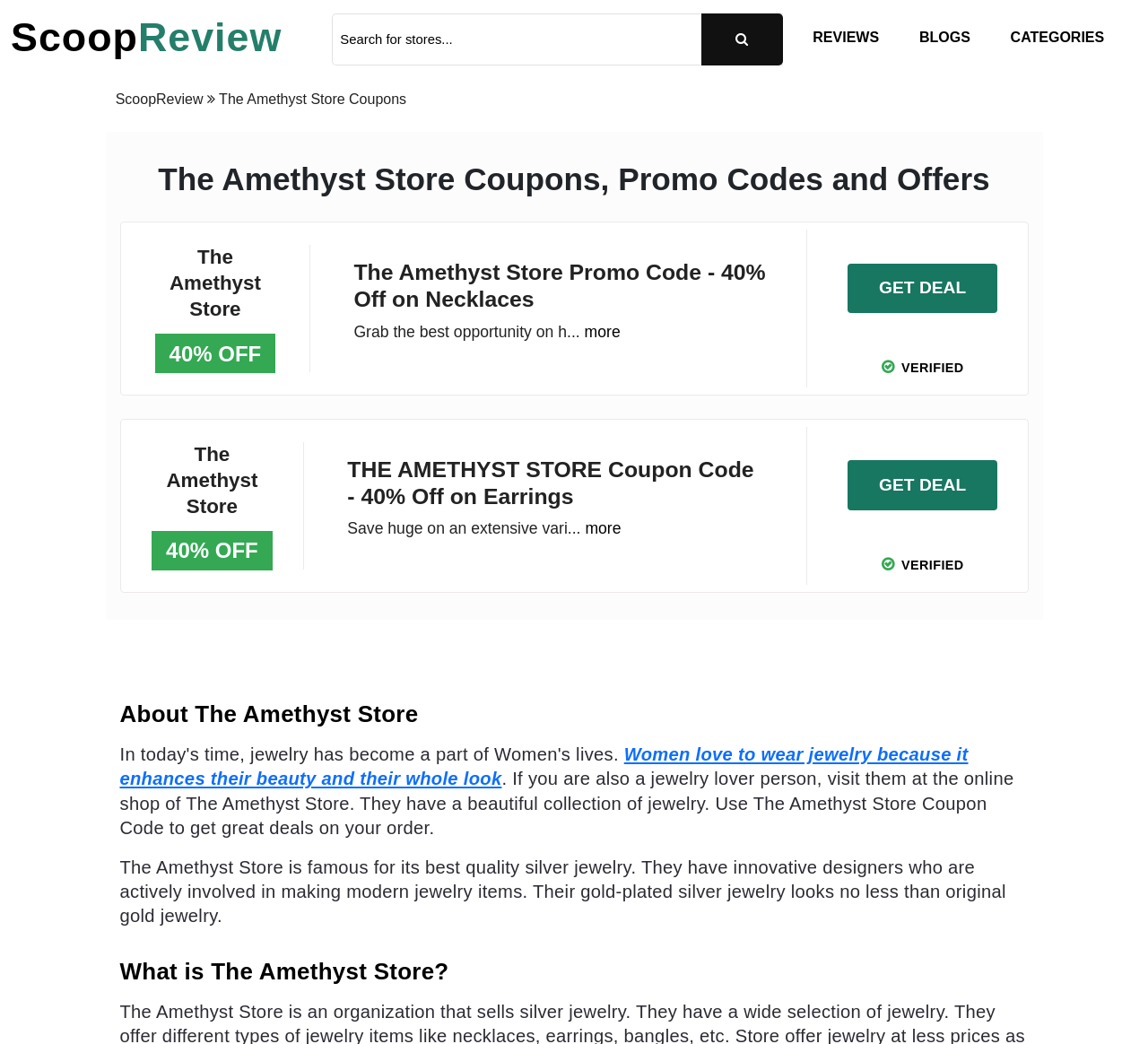Provide the bounding box coordinates of the HTML element described as: "placeholder="Search for stores..."". The bounding box coordinates should be four float numbers between 0 and 1, i.e., [left, top, right, bottom].

[0.289, 0.013, 0.682, 0.063]